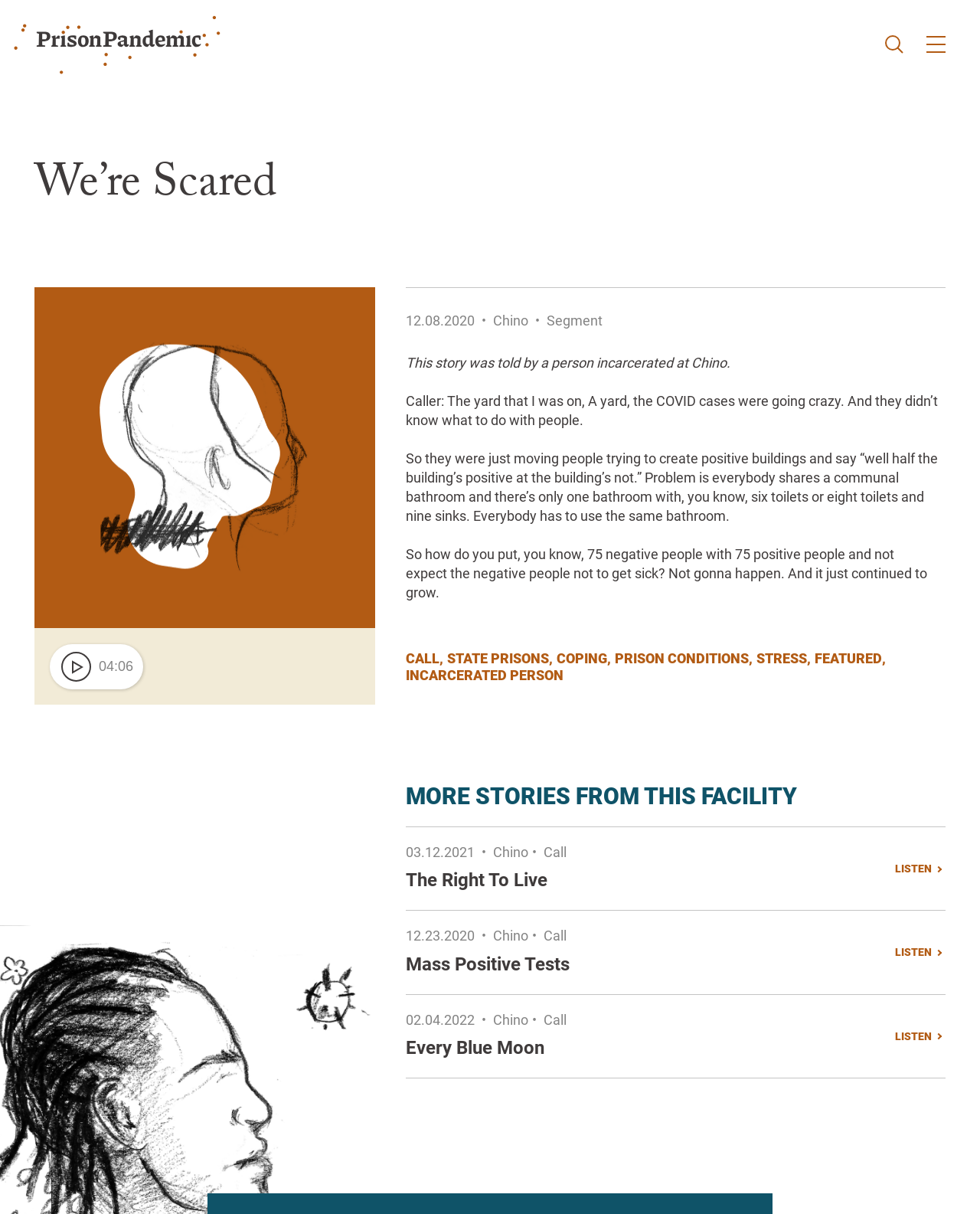Pinpoint the bounding box coordinates of the area that must be clicked to complete this instruction: "Read the story 'Mass Positive Tests'".

[0.414, 0.785, 0.581, 0.803]